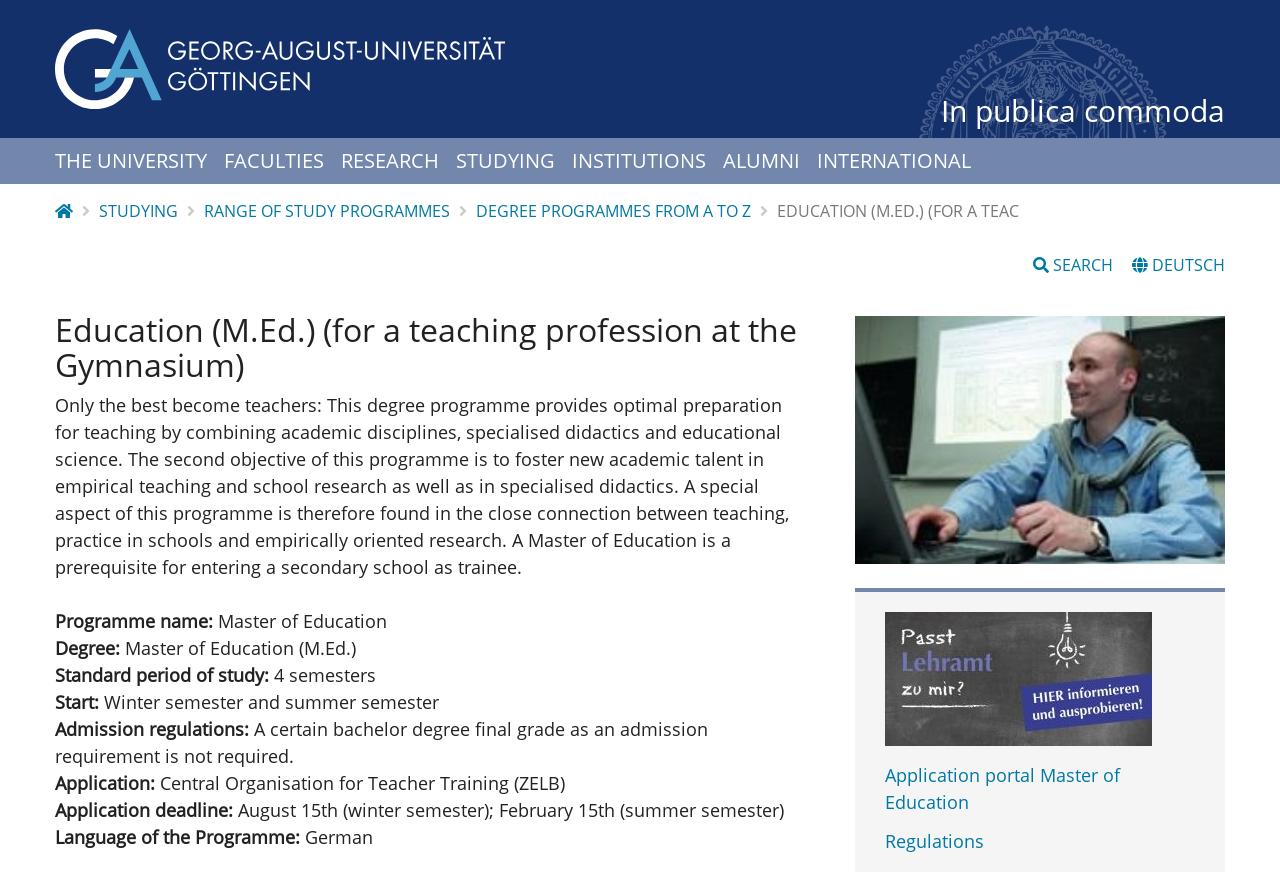What is the standard period of study for the Master of Education programme?
Based on the visual, give a brief answer using one word or a short phrase.

4 semesters